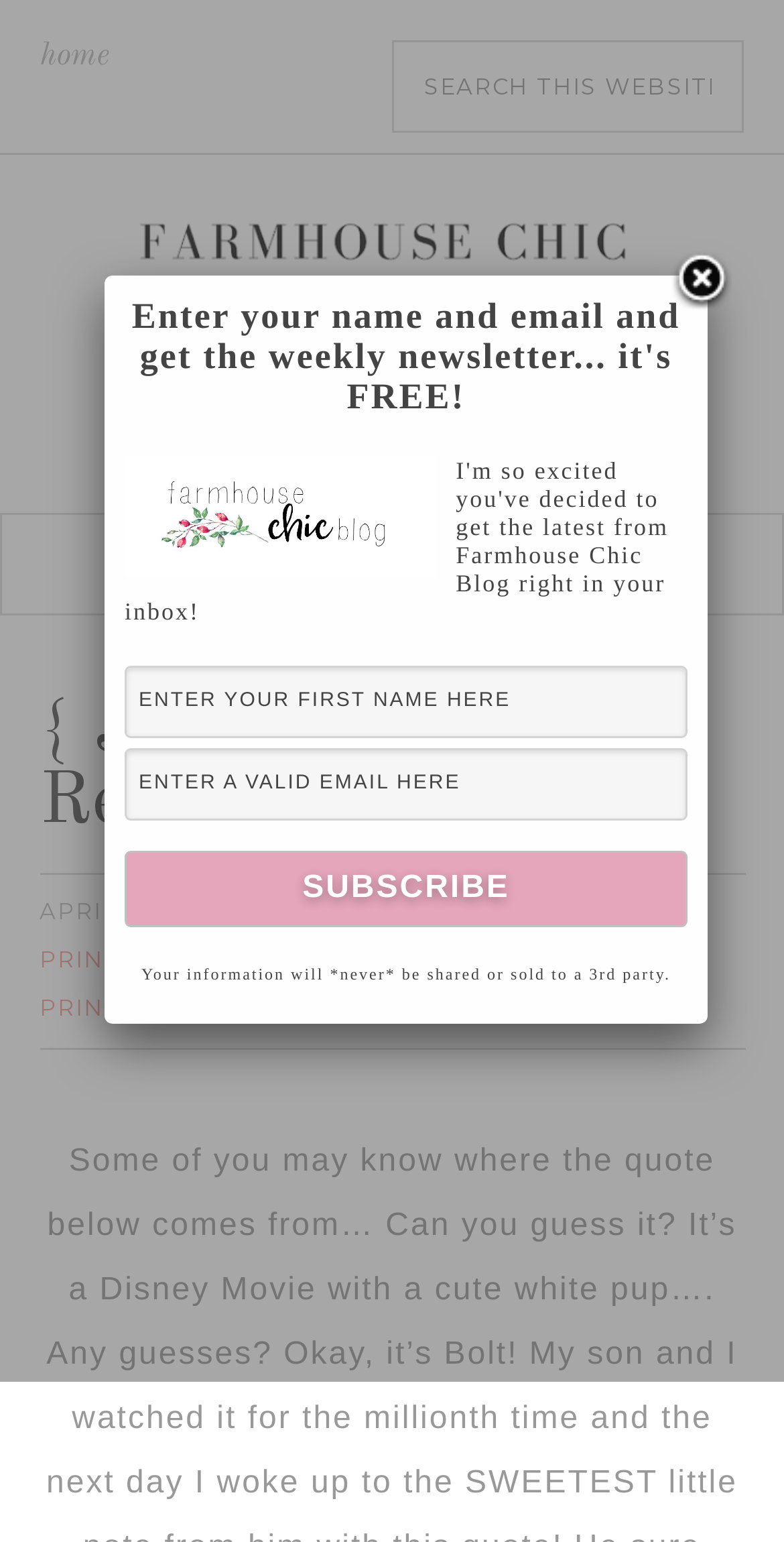What is the name of the blog?
Using the details shown in the screenshot, provide a comprehensive answer to the question.

I determined the answer by looking at the link element with the text 'Farmhouse Chic Blog' which is located at the top of the webpage, indicating that it is the name of the blog.